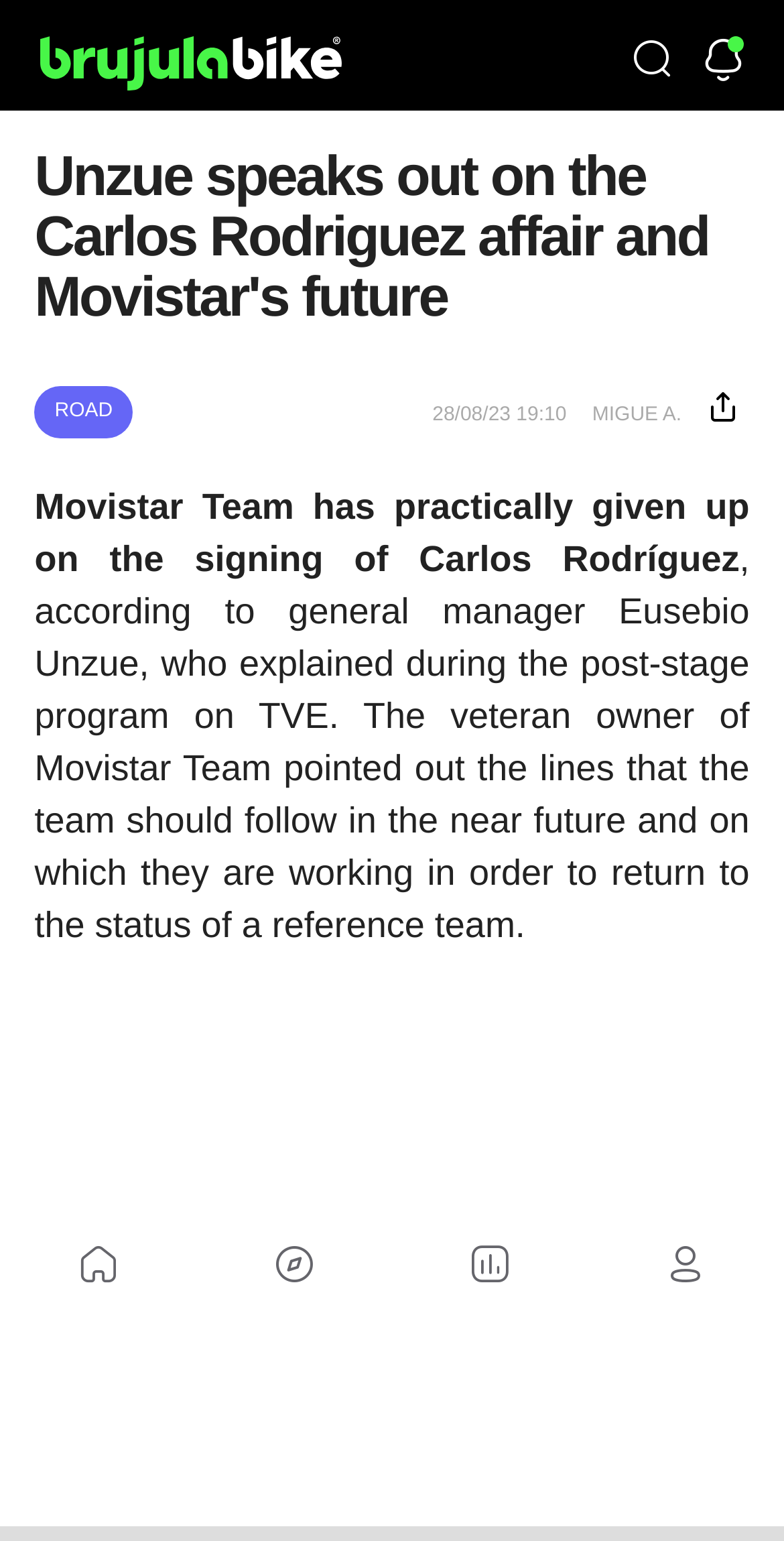Deliver a detailed narrative of the webpage's visual and textual elements.

The webpage appears to be a news article about Movistar Team and their general manager Eusebio Unzue's comments on the signing of Carlos Rodríguez. At the top of the page, there is a link to "Brujulabike.com" with an accompanying image, situated on the left side of the page. To the right of this link, there are two buttons, "Newsletter" and "Búsqueda", aligned horizontally.

On the bottom left of the page, there are three social media links, represented by icons, and a "Menu" button next to them. Above these elements, the main content of the page begins with a heading that reads "Unzue speaks out on the Carlos Rodriguez affair and Movistar's future". Below the heading, there is a link to "ROAD" on the left side, followed by a timestamp "28/08/23 19:10" and the author's name "MIGUE A.".

The main article text starts below these elements, spanning across the entire width of the page. The text describes how Movistar Team has practically given up on signing Carlos Rodríguez, according to Eusebio Unzue, and explains the team's future plans.